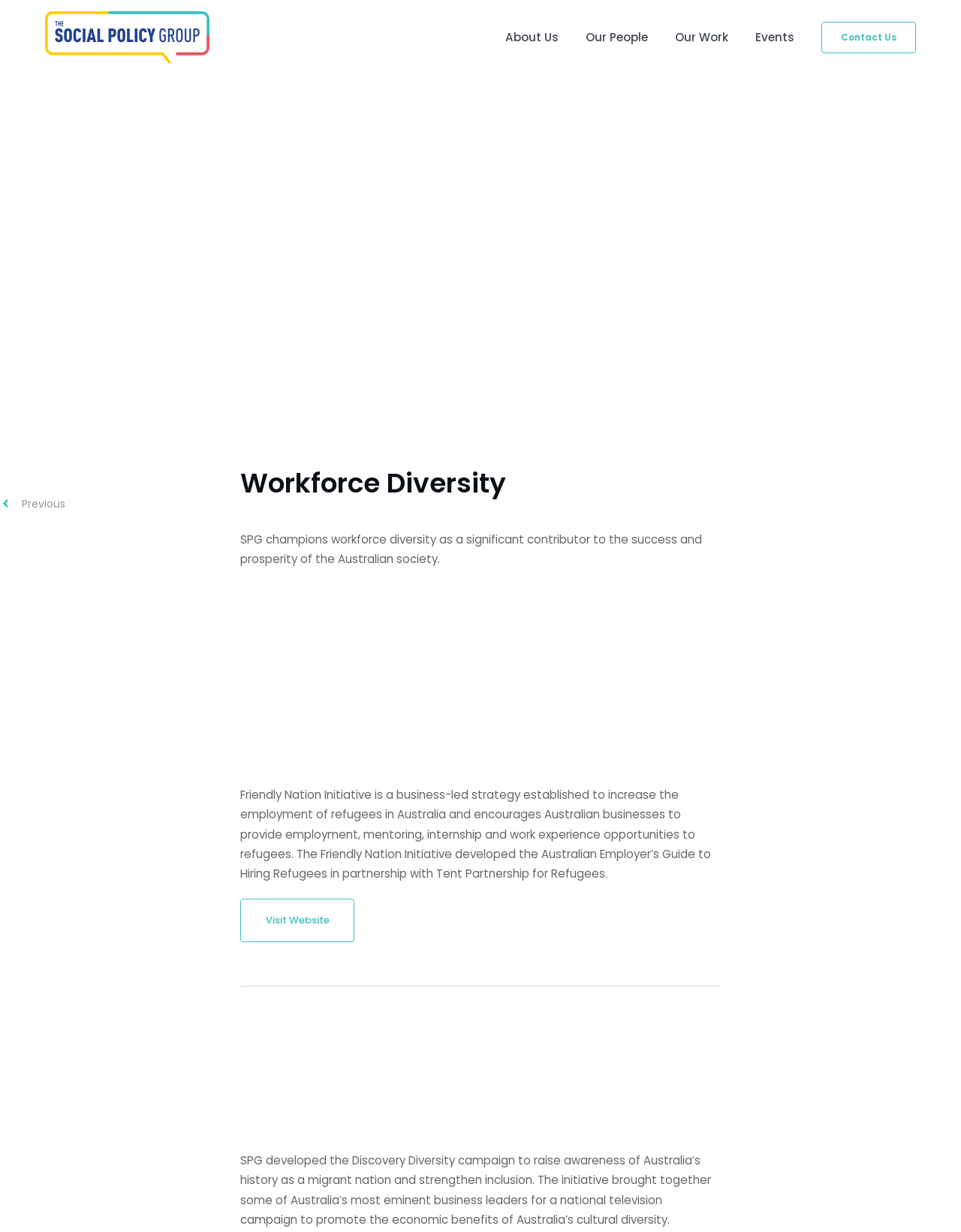What is the purpose of the Friendly Nation Initiative?
Using the visual information from the image, give a one-word or short-phrase answer.

Increase employment of refugees